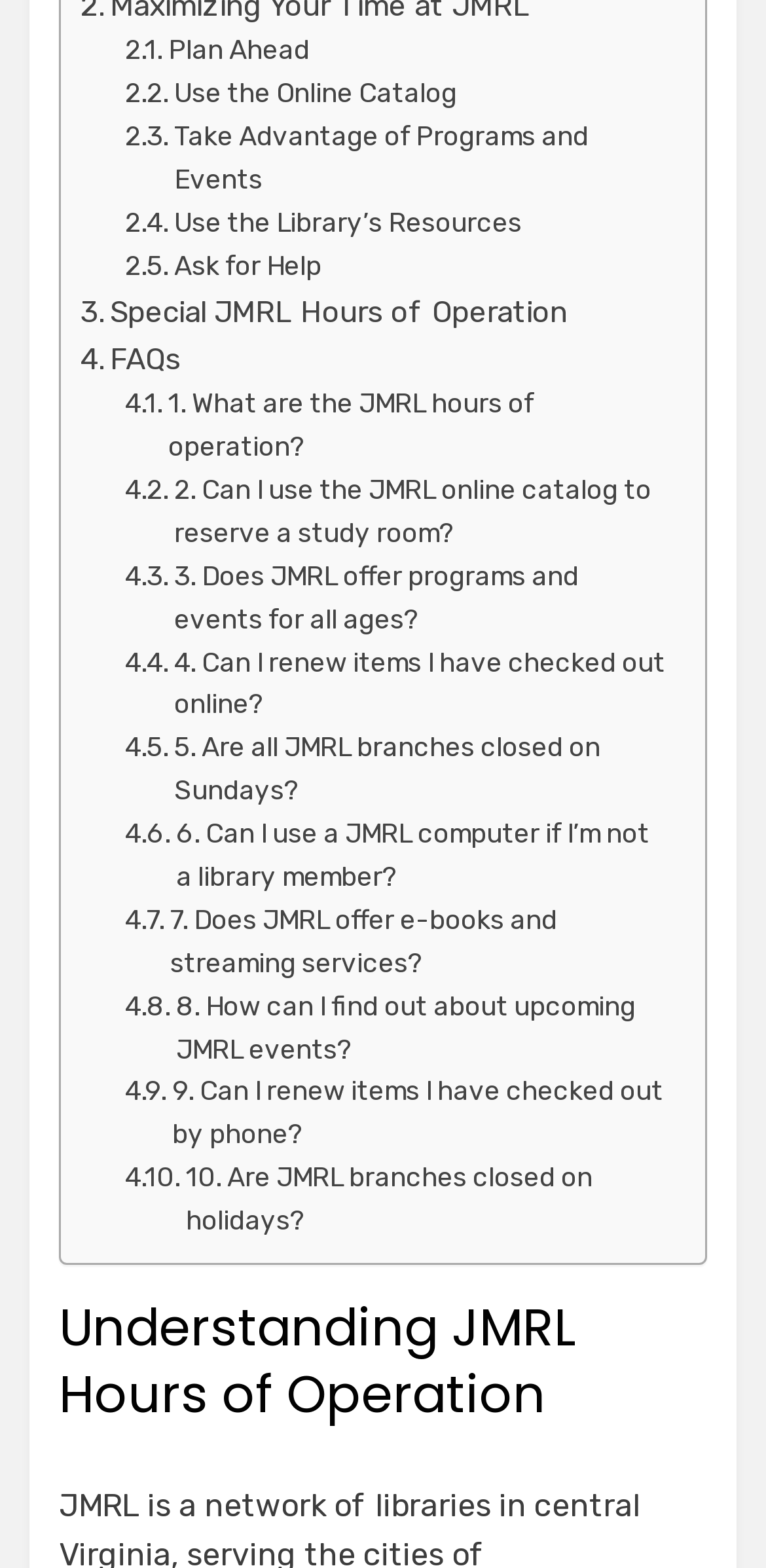What is the seventh FAQ about?
We need a detailed and meticulous answer to the question.

The seventh FAQ is '. 7. Does JMRL offer e-books and streaming services?' which is located at the middle of the FAQs section with a bounding box coordinate of [0.164, 0.574, 0.869, 0.628].